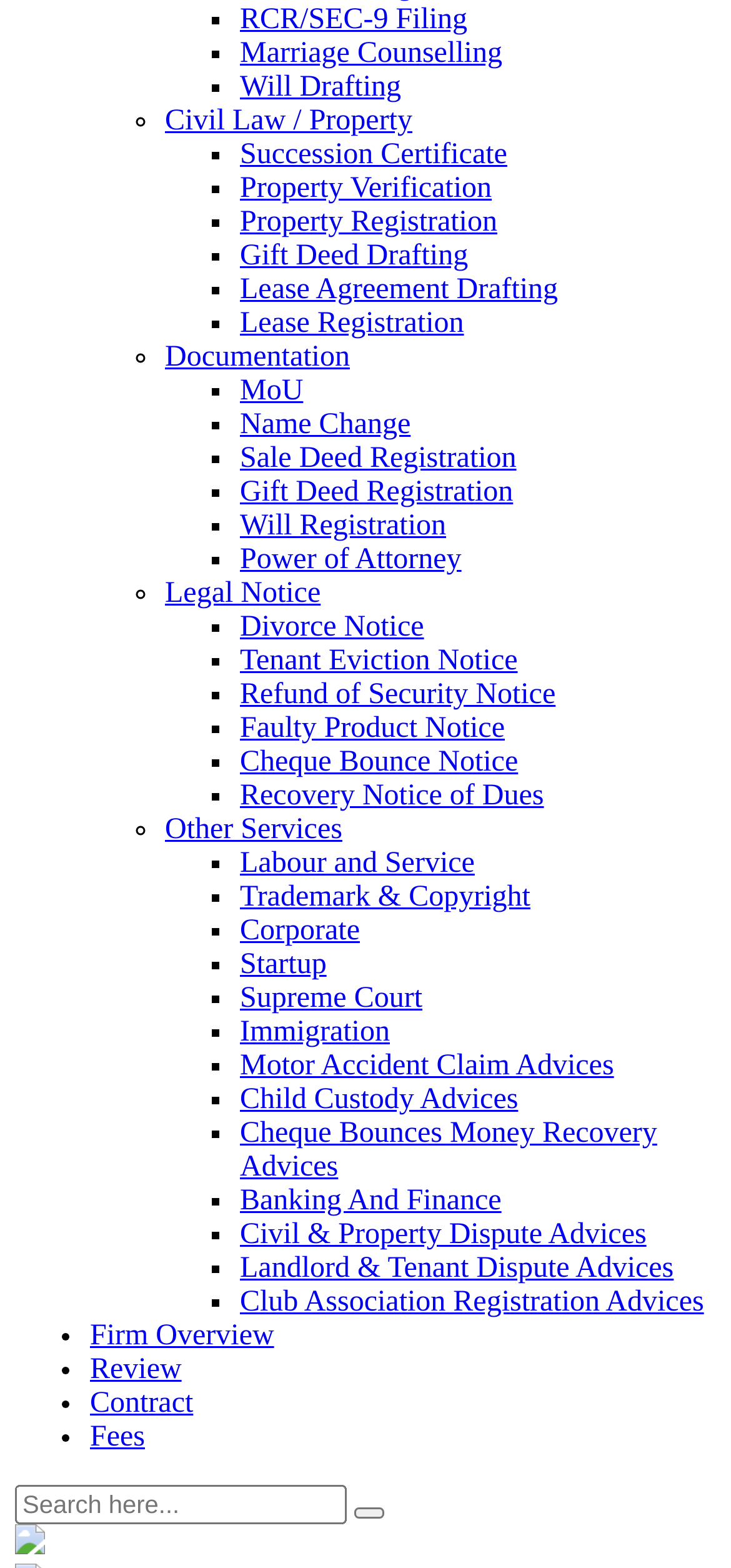Determine the bounding box coordinates for the UI element with the following description: "Civil & Property Dispute Advices". The coordinates should be four float numbers between 0 and 1, represented as [left, top, right, bottom].

[0.328, 0.777, 0.884, 0.798]